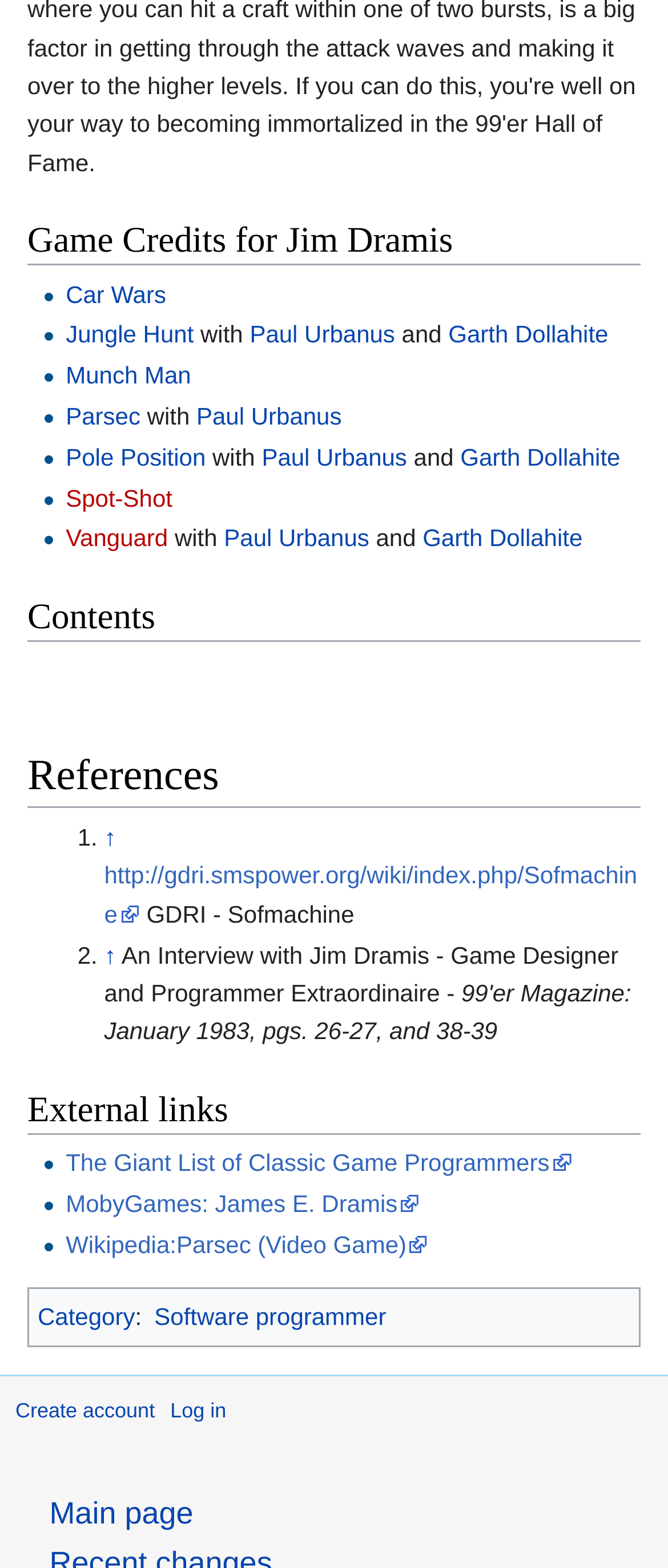Please identify the bounding box coordinates of the clickable area that will fulfill the following instruction: "View game credits for Jim Dramis". The coordinates should be in the format of four float numbers between 0 and 1, i.e., [left, top, right, bottom].

[0.041, 0.139, 0.959, 0.17]